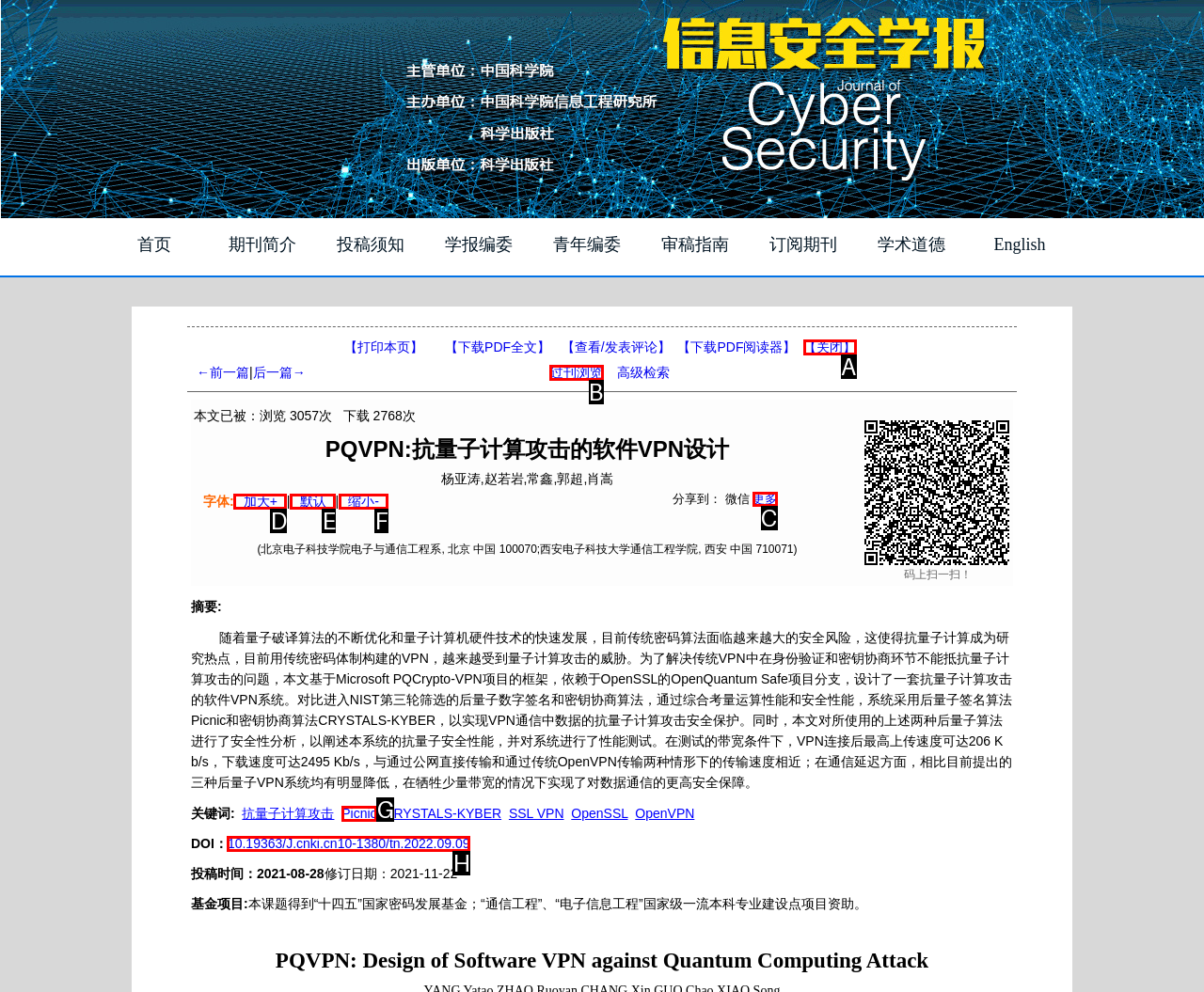Given the task: browse archives, tell me which HTML element to click on.
Answer with the letter of the correct option from the given choices.

B